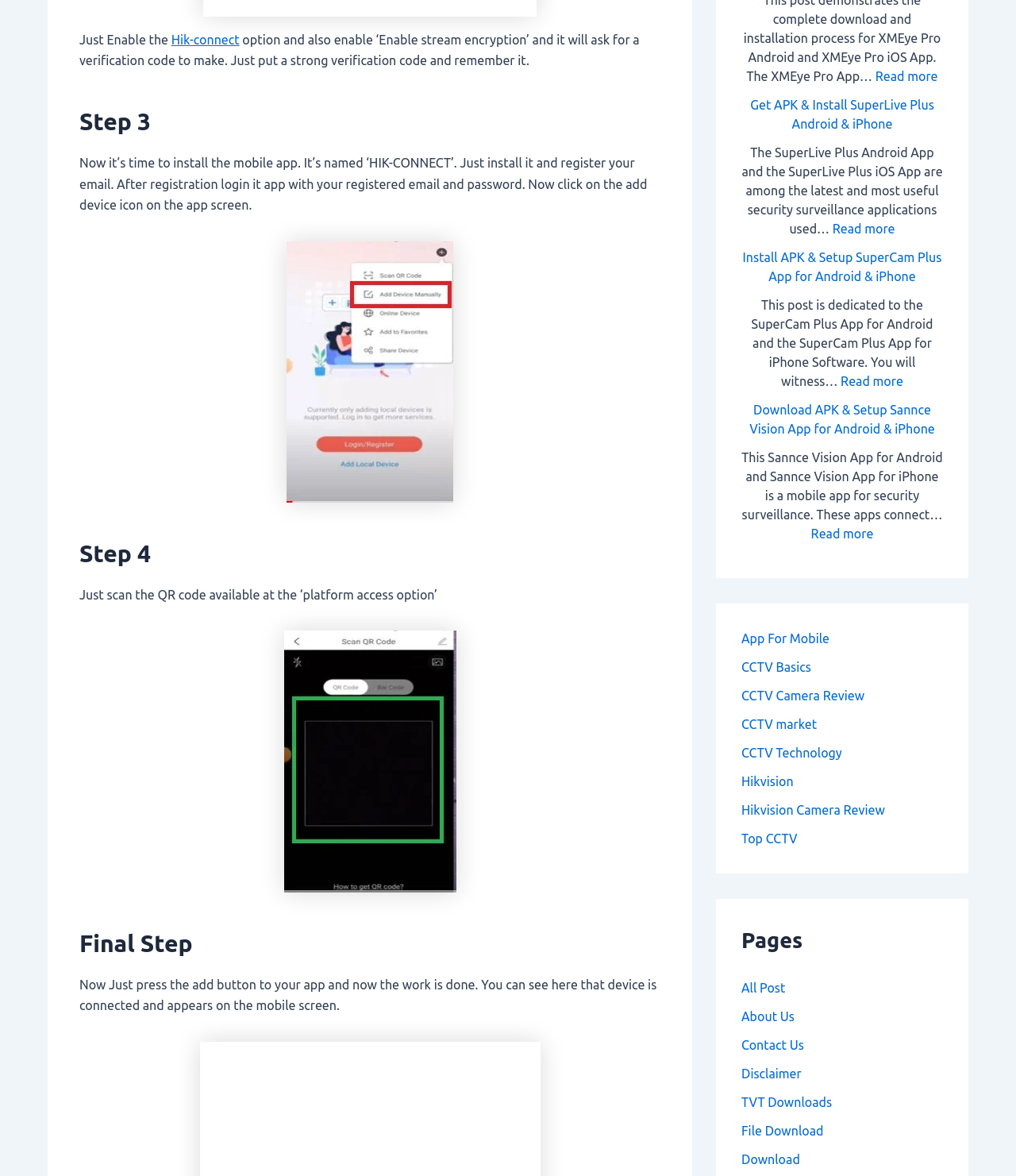How many steps are mentioned in the instructions?
Please provide a single word or phrase in response based on the screenshot.

4